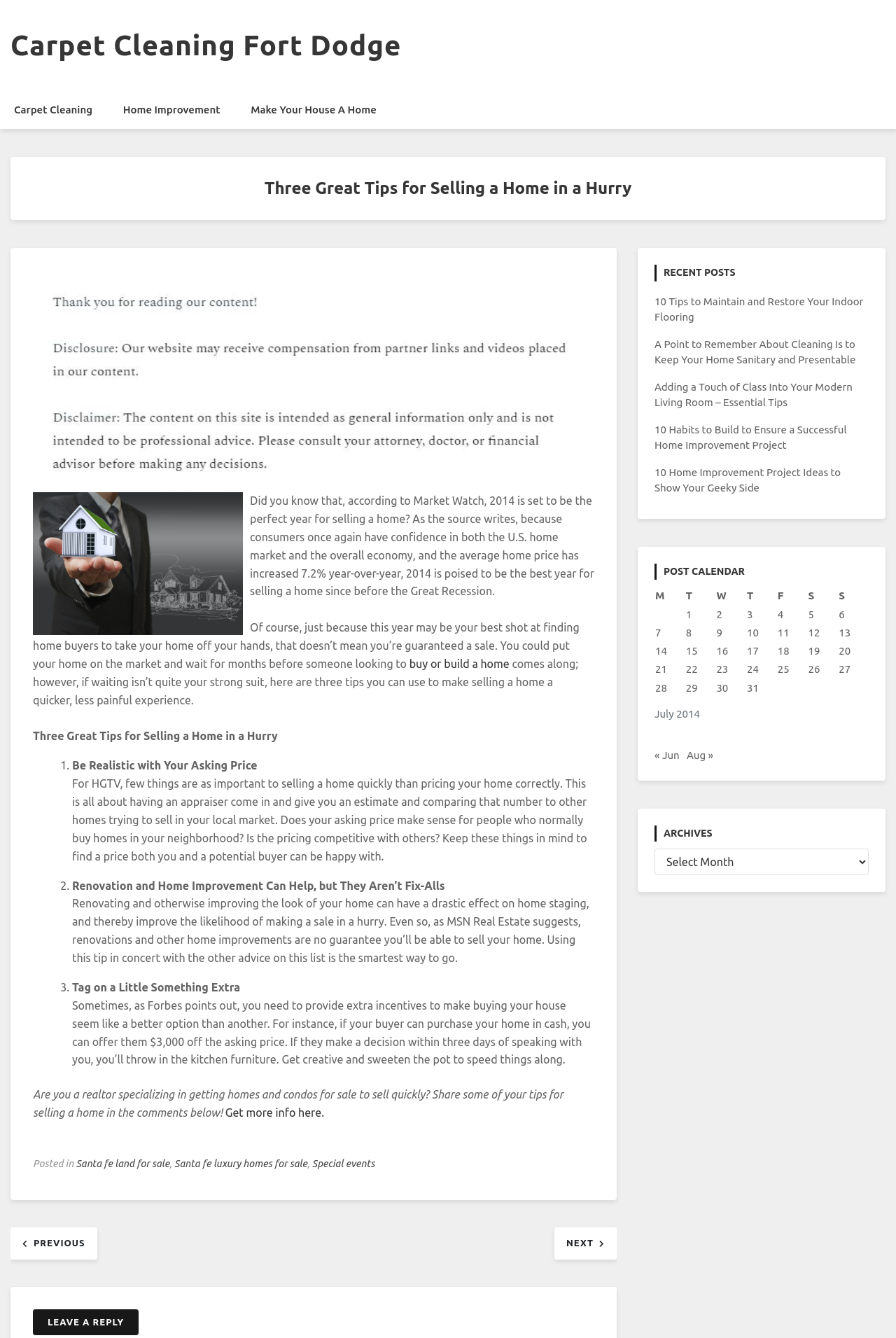What is the recommended approach to pricing a home?
Respond with a short answer, either a single word or a phrase, based on the image.

Be realistic